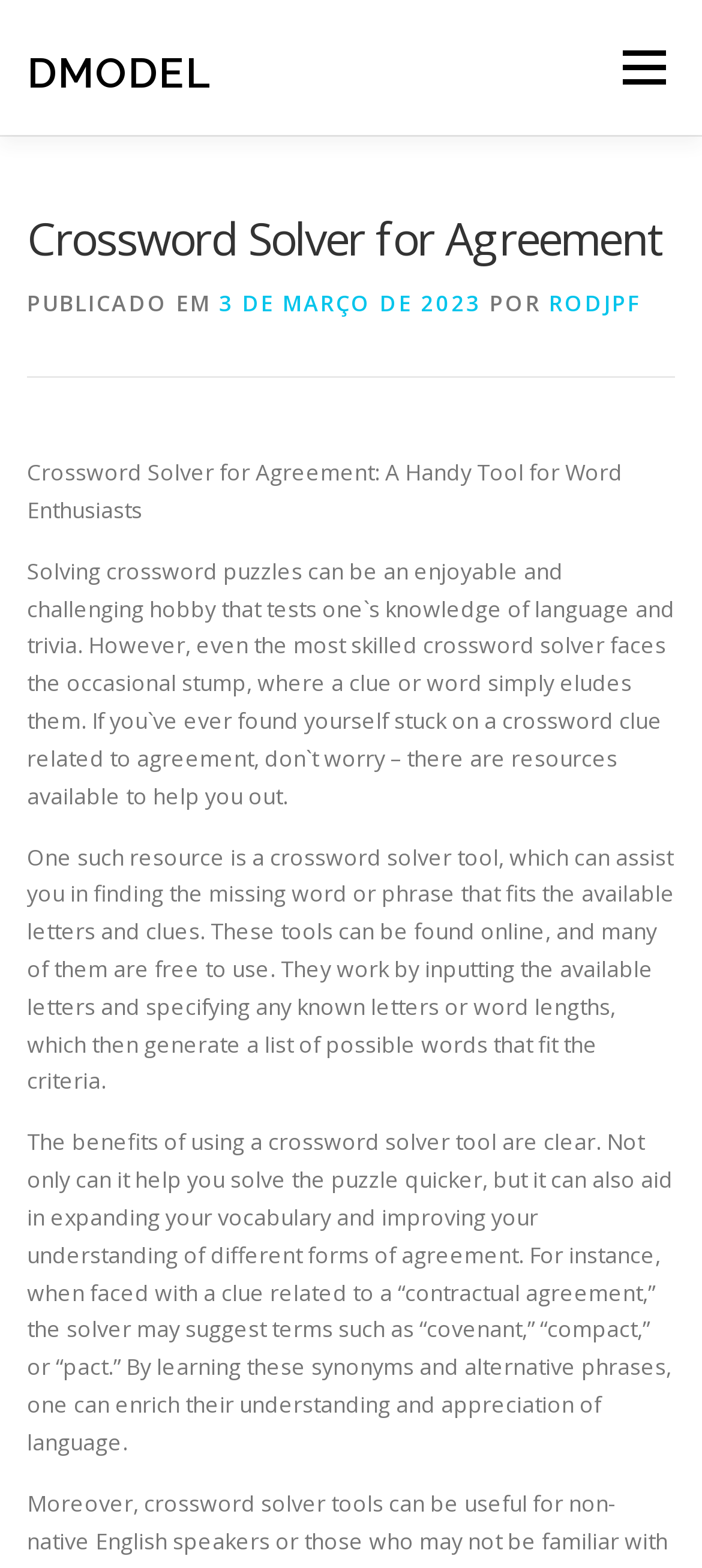Extract the main headline from the webpage and generate its text.

Crossword Solver for Agreement